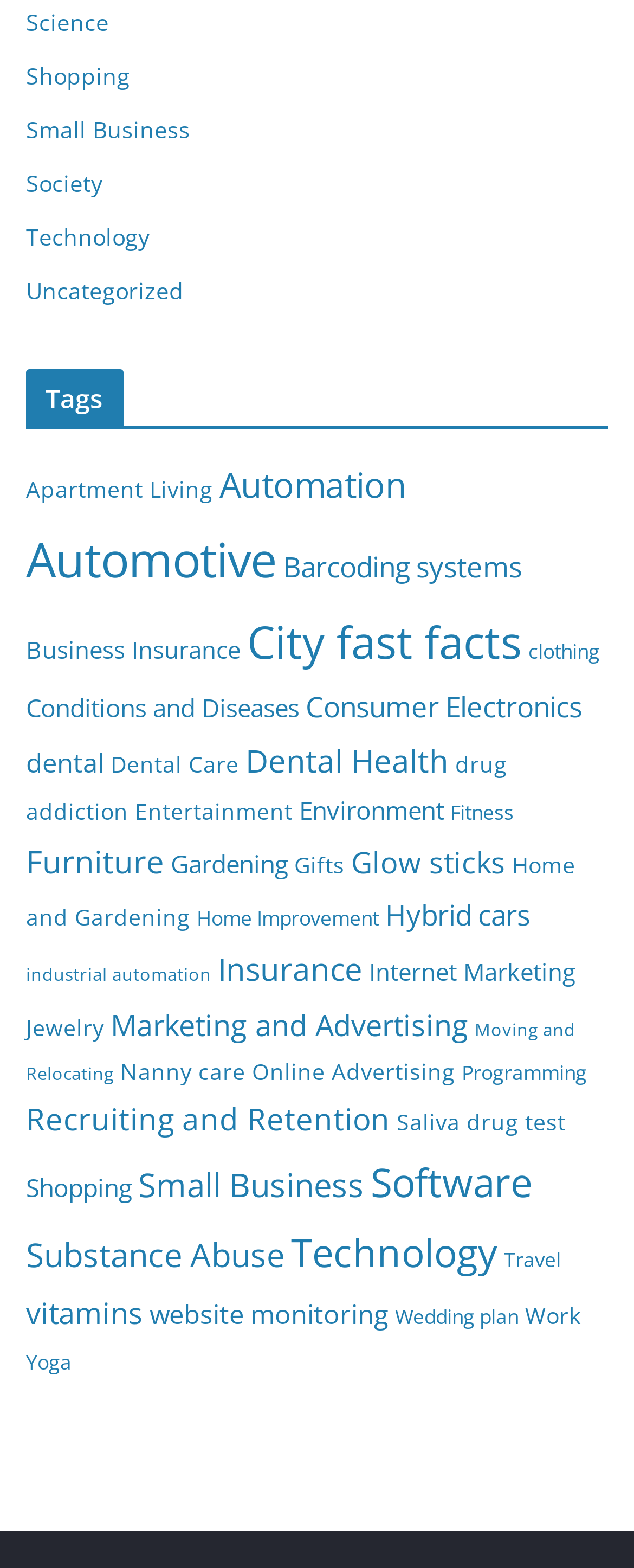Please indicate the bounding box coordinates of the element's region to be clicked to achieve the instruction: "Click on the 'Science' link". Provide the coordinates as four float numbers between 0 and 1, i.e., [left, top, right, bottom].

[0.041, 0.005, 0.172, 0.024]